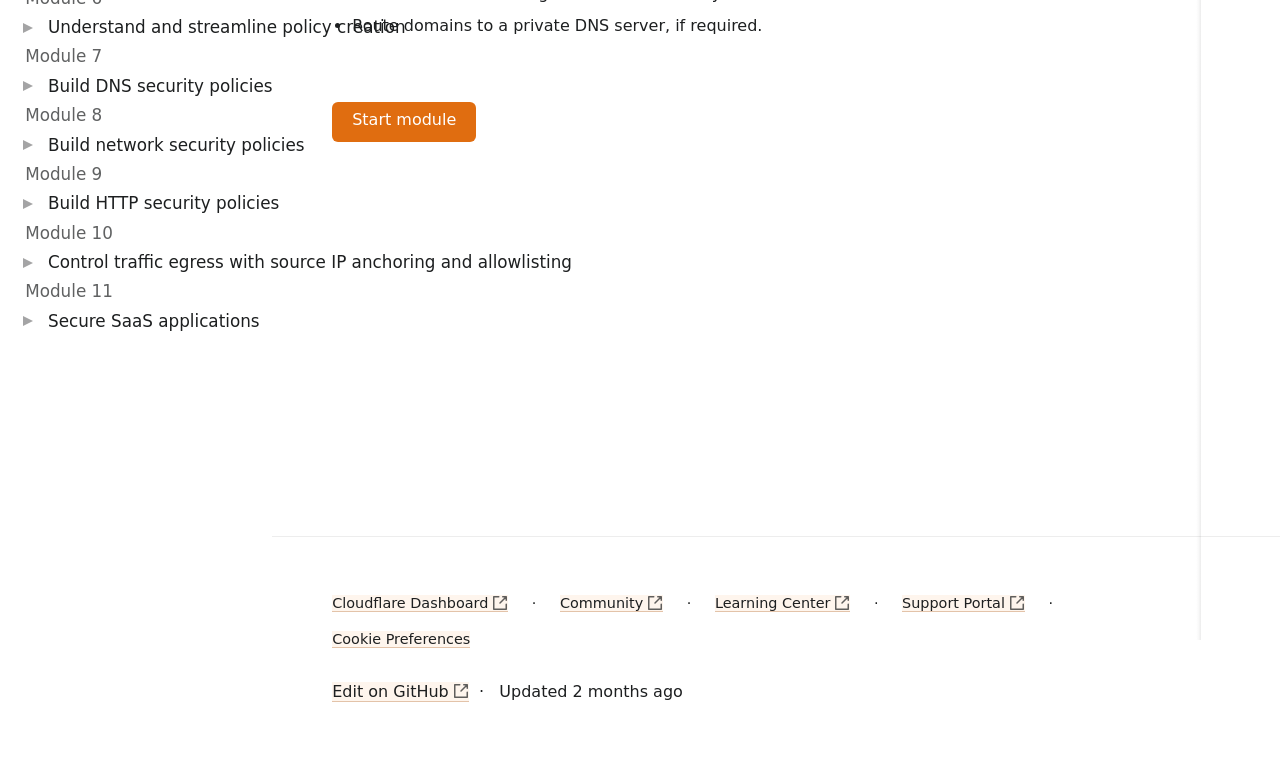Calculate the bounding box coordinates of the UI element given the description: "Expand: Build network security policies".

[0.008, 0.546, 0.034, 0.591]